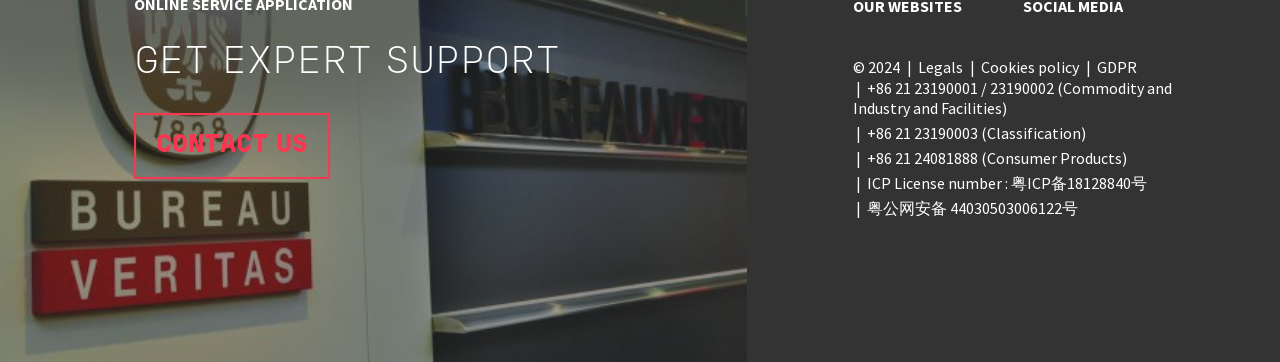Find the bounding box of the web element that fits this description: "ICP License number : 粤ICP备18128840号".

[0.678, 0.477, 0.896, 0.532]